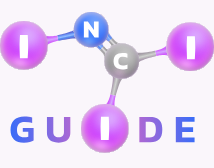Can you give a comprehensive explanation to the question given the content of the image?
What is the purpose of the INCI Guide?

The caption explains that the guide's purpose is to educate users about various cosmetic ingredients and their properties as found in the INCI database, which is reflected in the stylized representation of the phrase 'INCI Guide'.